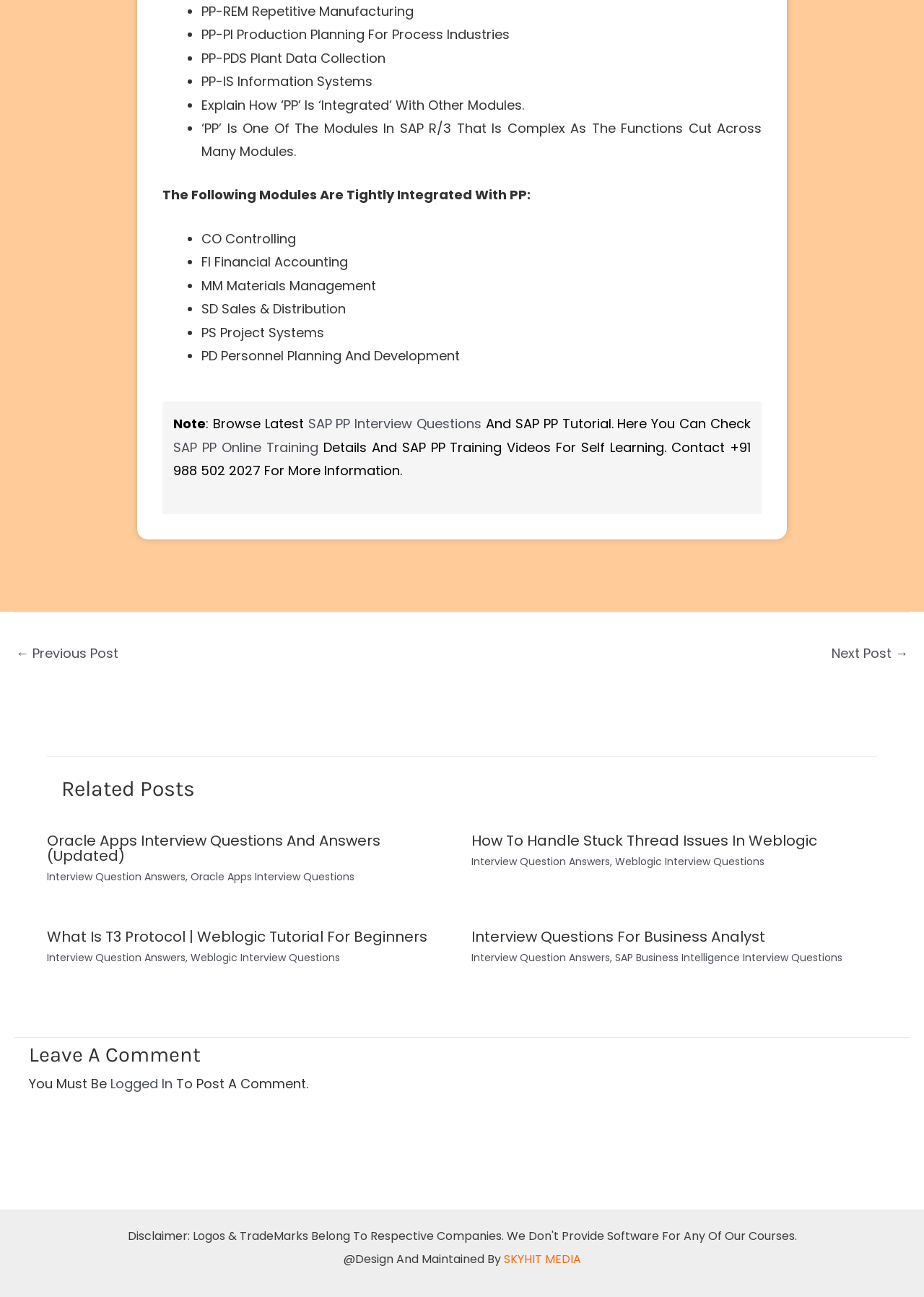How many modules are tightly integrated with PP?
Make sure to answer the question with a detailed and comprehensive explanation.

From the list of modules, I found that 'CO Controlling', 'FI Financial Accounting', 'MM Materials Management', 'SD Sales & Distribution', and 'PS Project Systems' are tightly integrated with PP.